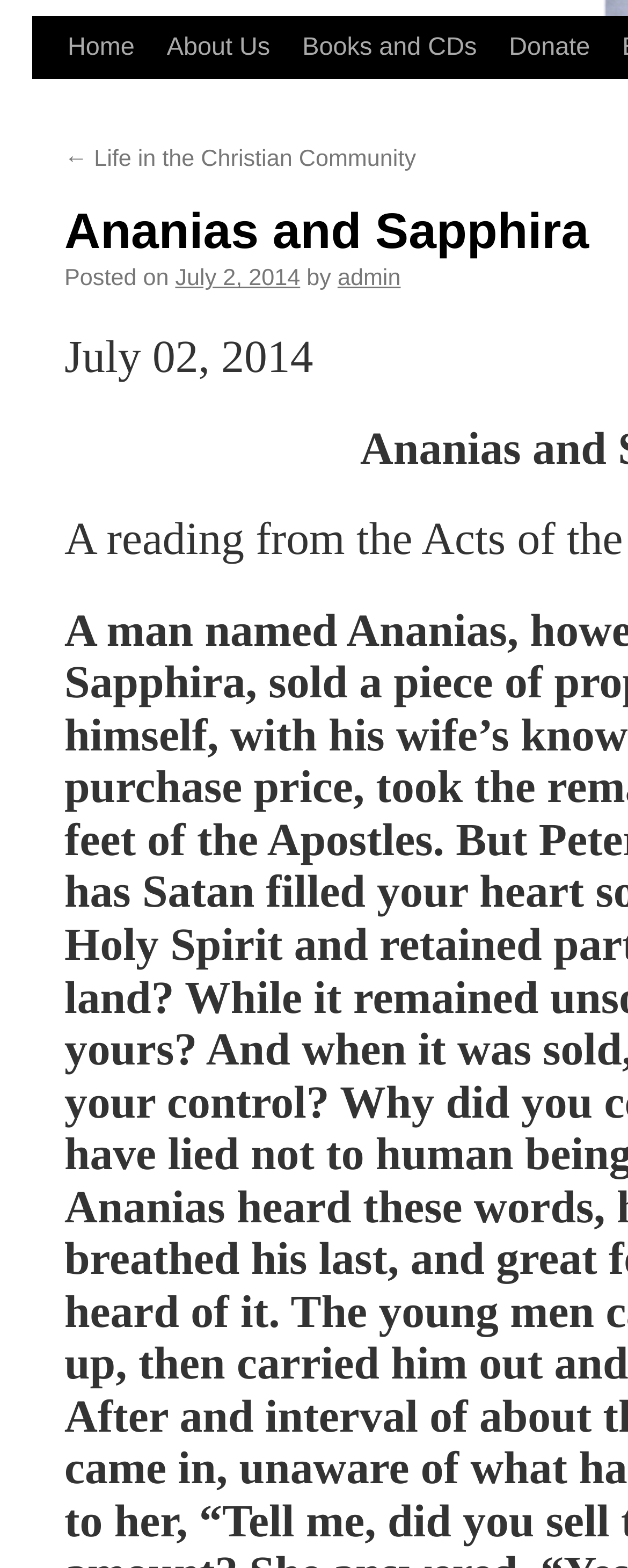Locate the bounding box coordinates for the element described below: "Skip to content". The coordinates must be four float values between 0 and 1, formatted as [left, top, right, bottom].

[0.051, 0.011, 0.103, 0.128]